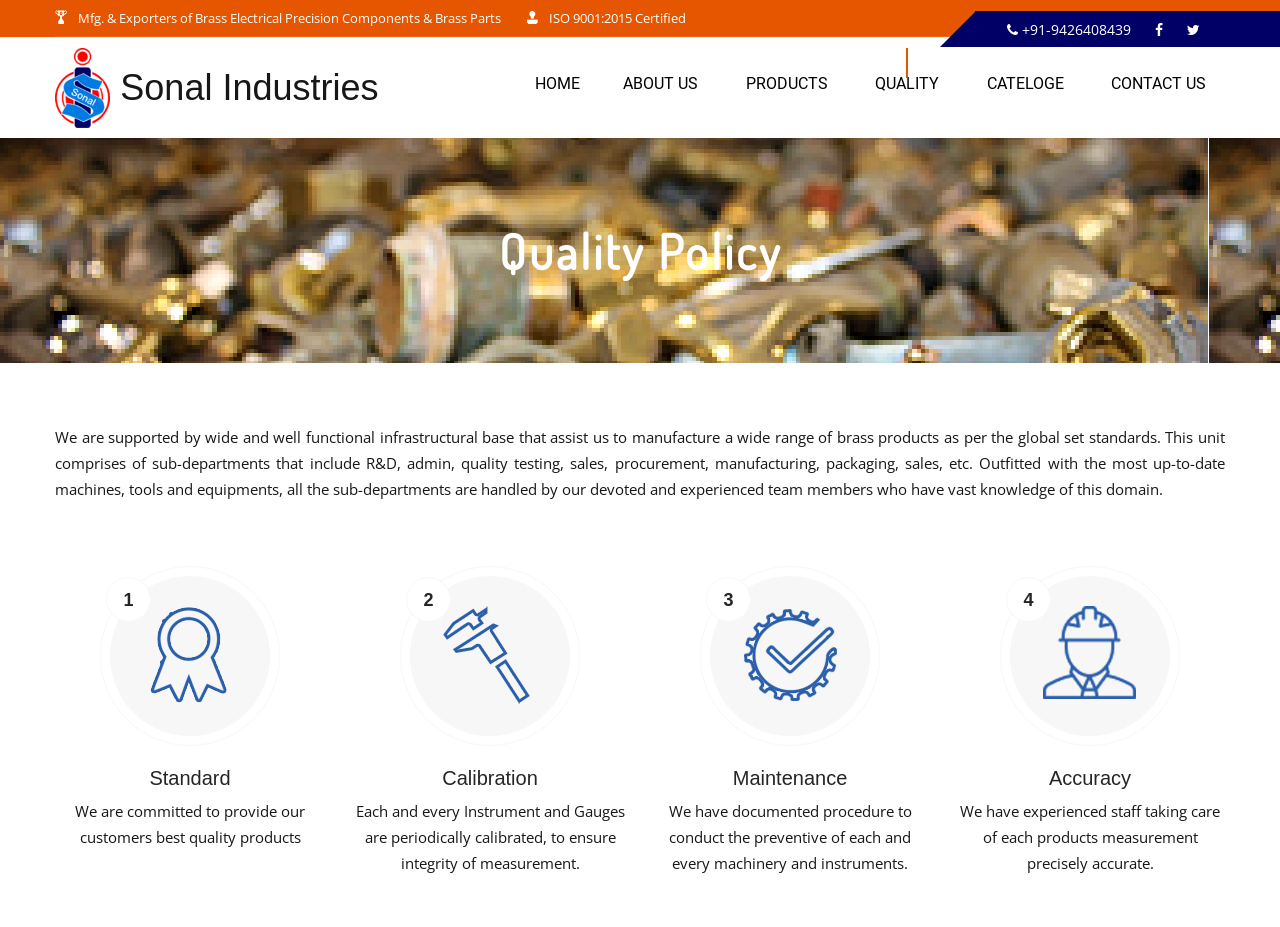How many quality policy points are mentioned?
Respond to the question with a well-detailed and thorough answer.

The webpage mentions 4 quality policy points, which are Standard, Calibration, Maintenance, and Accuracy. These points are mentioned in the headings and static texts on the webpage, and they describe the company's quality policy and procedures.